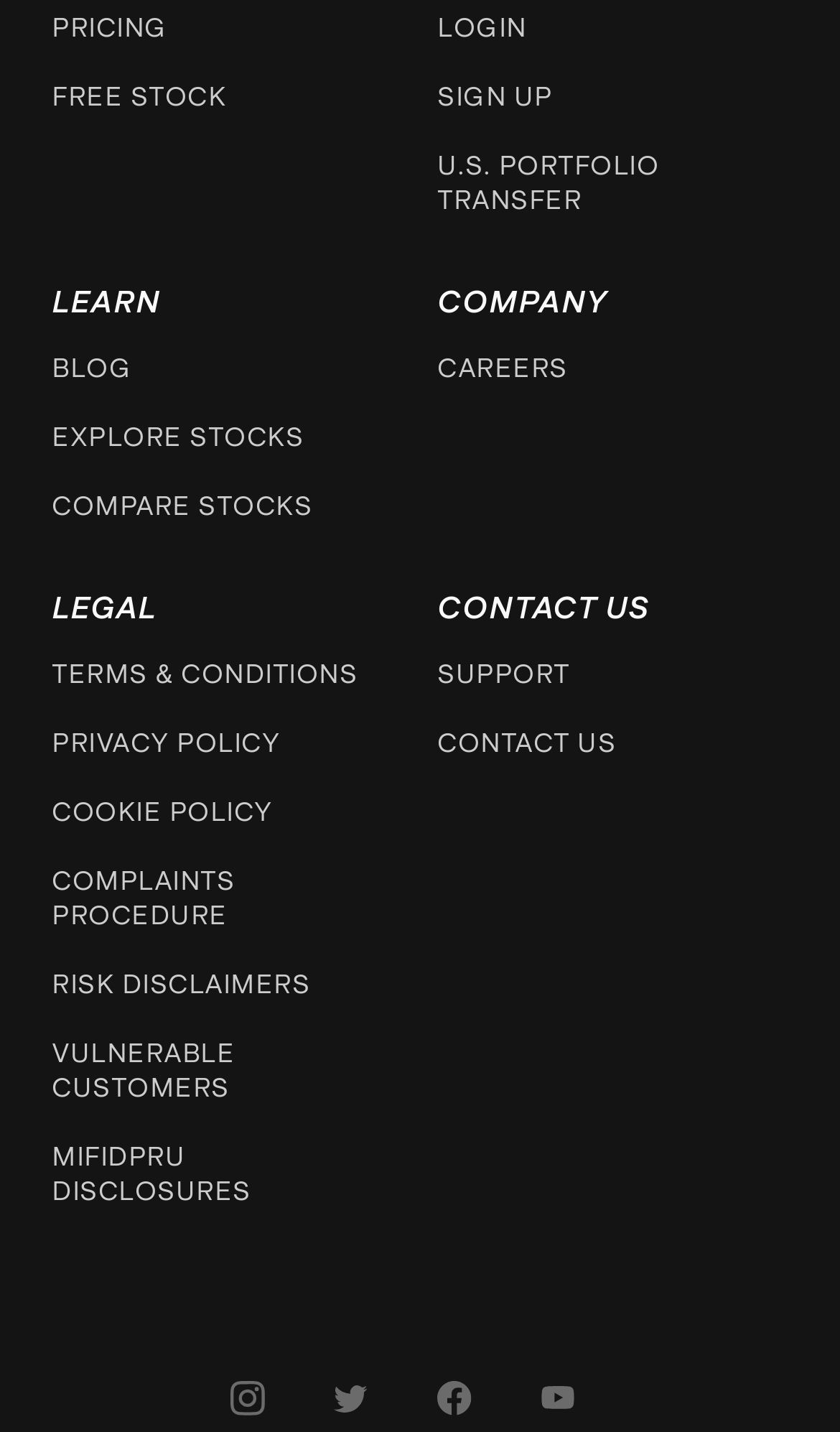Please determine the bounding box coordinates, formatted as (top-left x, top-left y, bottom-right x, bottom-right y), with all values as floating point numbers between 0 and 1. Identify the bounding box of the region described as: aria-label="mobile-toggle"

None